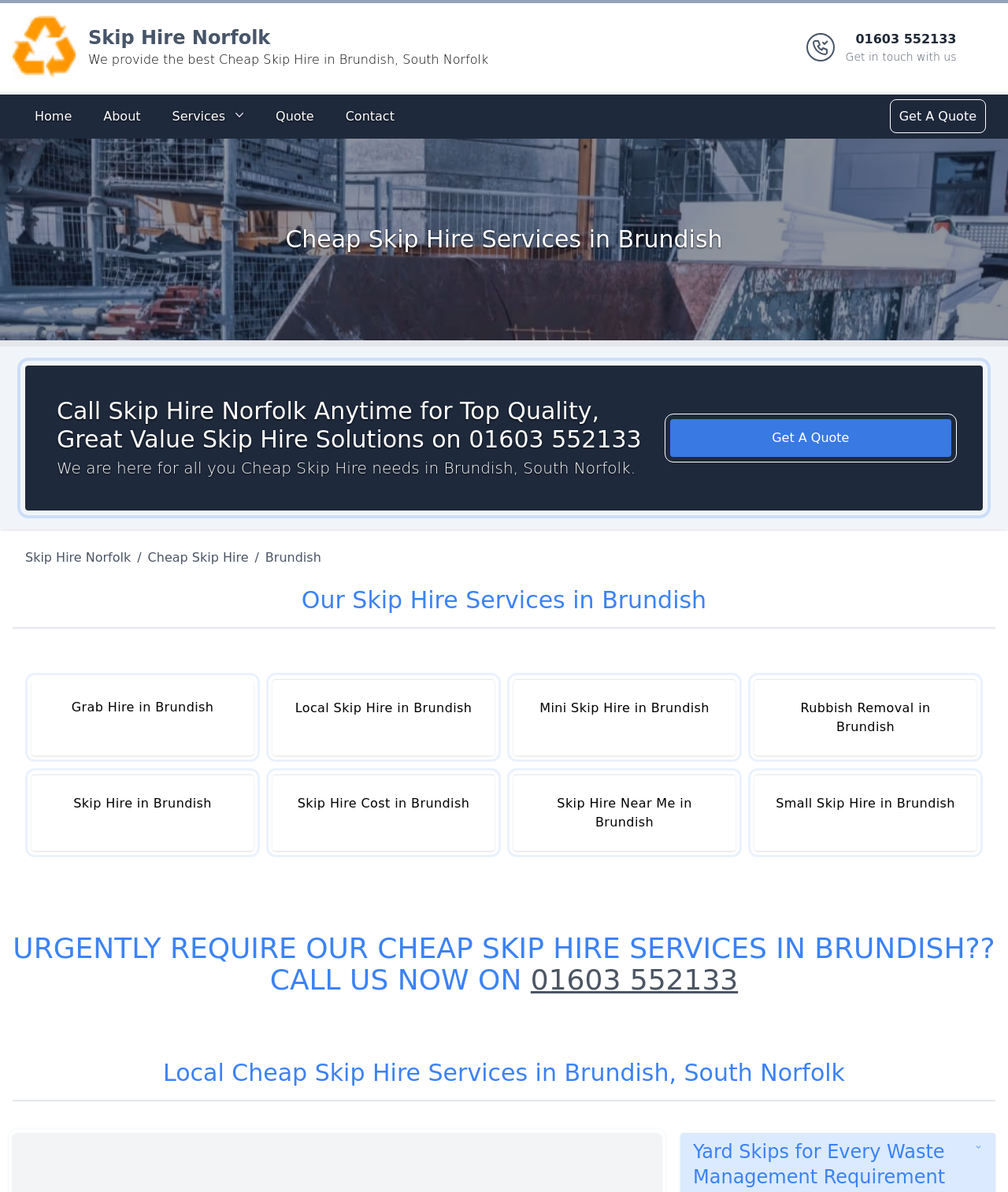What is the phone number to get in touch with Skip Hire Norfolk?
Give a one-word or short phrase answer based on the image.

01603 552133